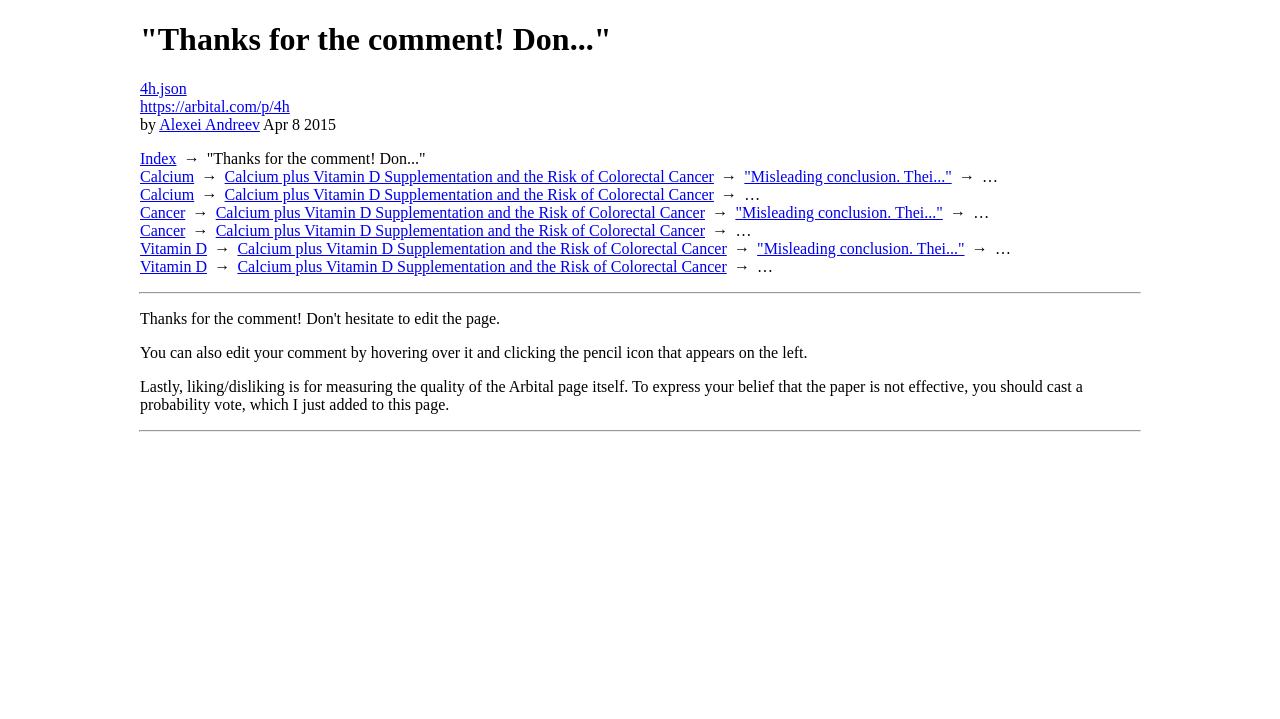Identify the bounding box coordinates of the clickable region required to complete the instruction: "Visit the page of Alexei Andreev". The coordinates should be given as four float numbers within the range of 0 and 1, i.e., [left, top, right, bottom].

[0.124, 0.161, 0.203, 0.185]